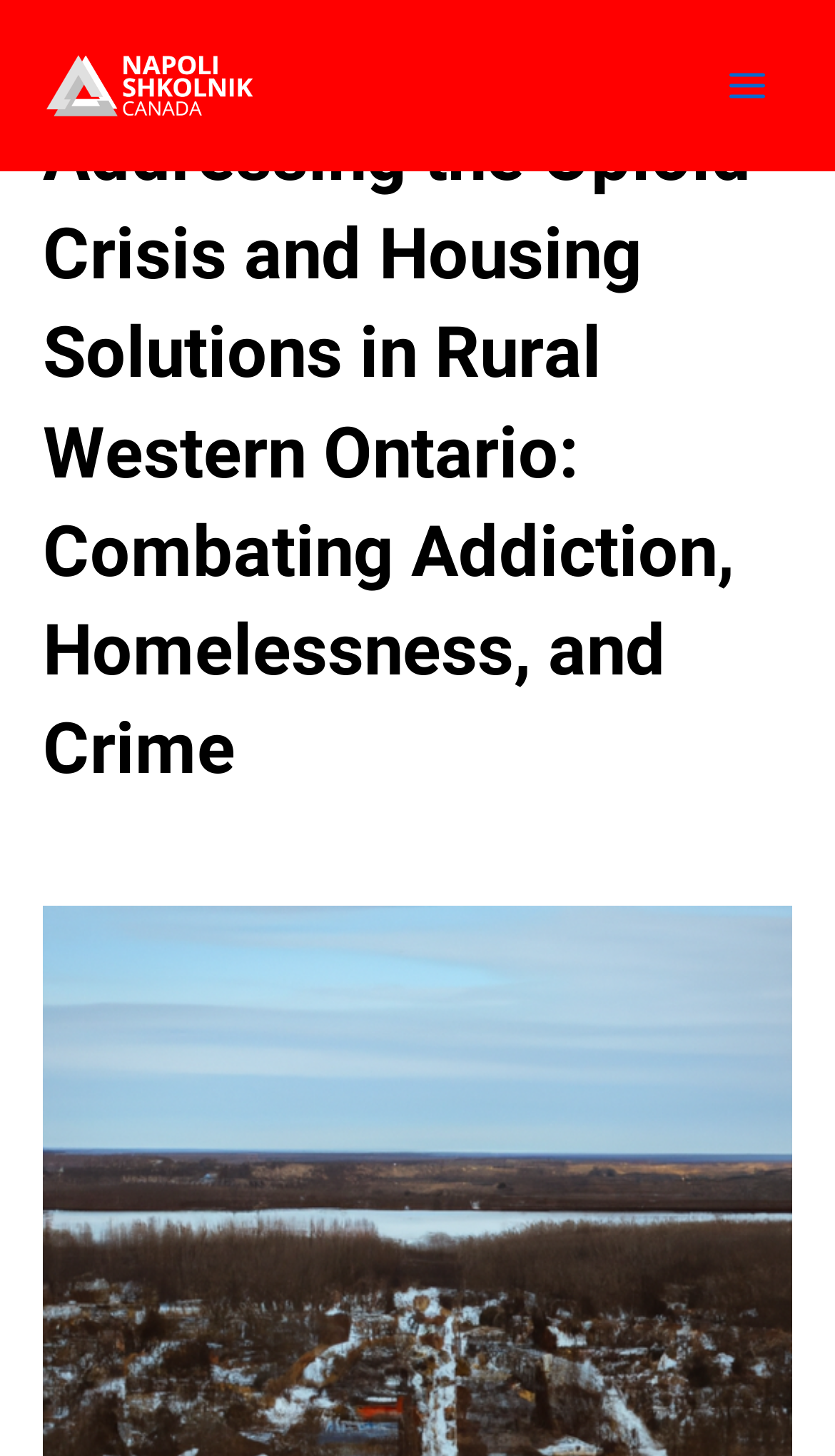Bounding box coordinates are specified in the format (top-left x, top-left y, bottom-right x, bottom-right y). All values are floating point numbers bounded between 0 and 1. Please provide the bounding box coordinate of the region this sentence describes: Main Menu

[0.841, 0.028, 0.949, 0.09]